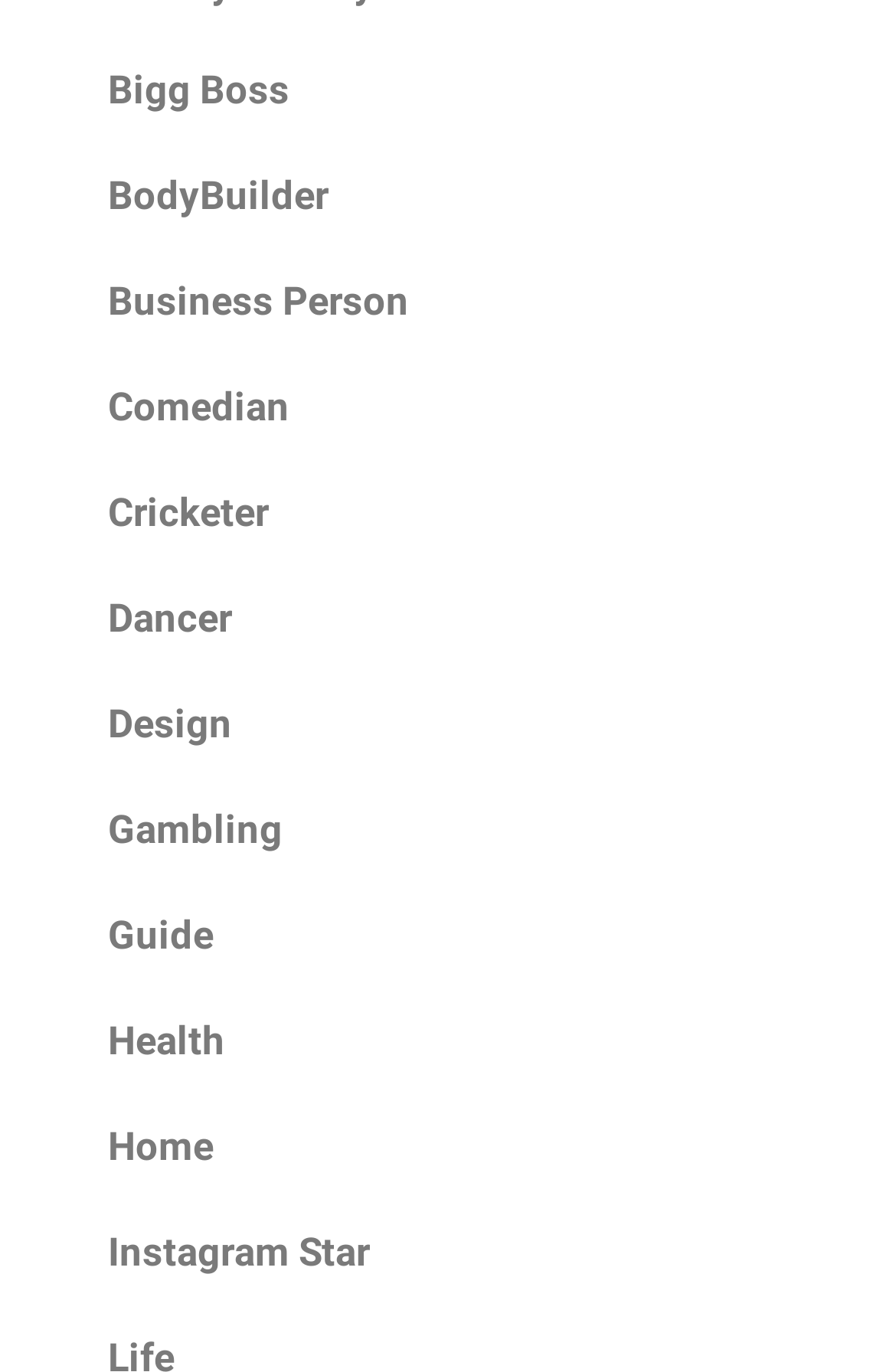Using the element description: "Business Person", determine the bounding box coordinates. The coordinates should be in the format [left, top, right, bottom], with values between 0 and 1.

[0.069, 0.18, 0.931, 0.257]